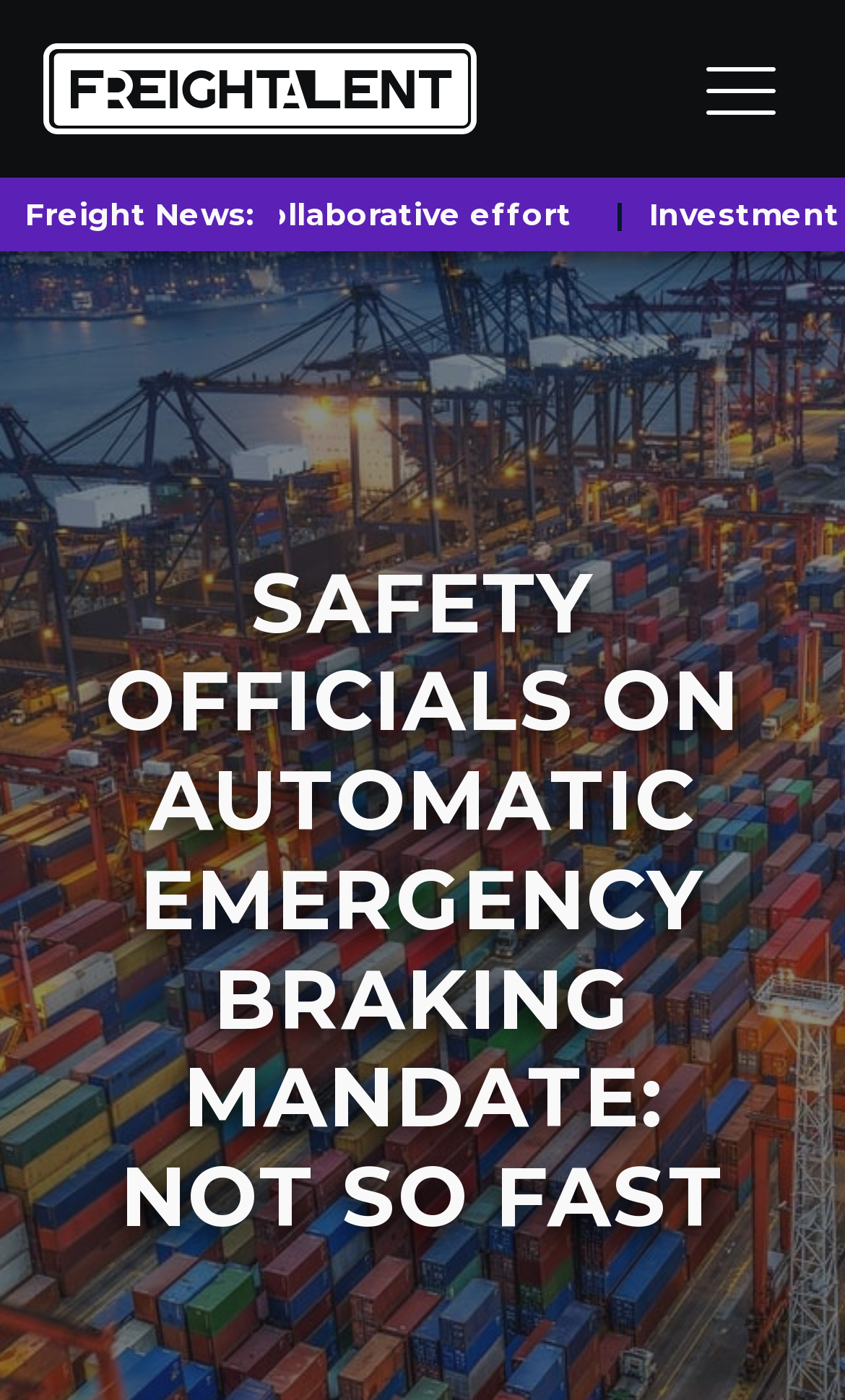Illustrate the webpage's structure and main components comprehensively.

The webpage appears to be a news article page from Freightalent International, a freight news website. At the top left corner, there is a Freightalent logo, an image with an alternate text. Next to it, on the top right corner, there is a menu icon represented by an SVG element.

Below the logo, there is a heading "Freight News:" followed by a generic text "Tackling fraud requires industrywide collaborative effort |" which seems to be a news article title or a summary.

The main article title "SAFETY OFFICIALS ON AUTOMATIC EMERGENCY BRAKING MANDATE: NOT SO FAST" is prominently displayed in the middle of the page.

On the left side of the page, there is a vertical menu with 12 links, including "Freight Forwarding", "Shipping", "Logistics", "Customs", and others, which seem to be categories or sections of the website.

The webpage also features a meta description that summarizes the article, stating that a proposal requiring automatic braking on trucks needs more than a 60-day comment period, as asserted by state agencies and brake manufacturers.